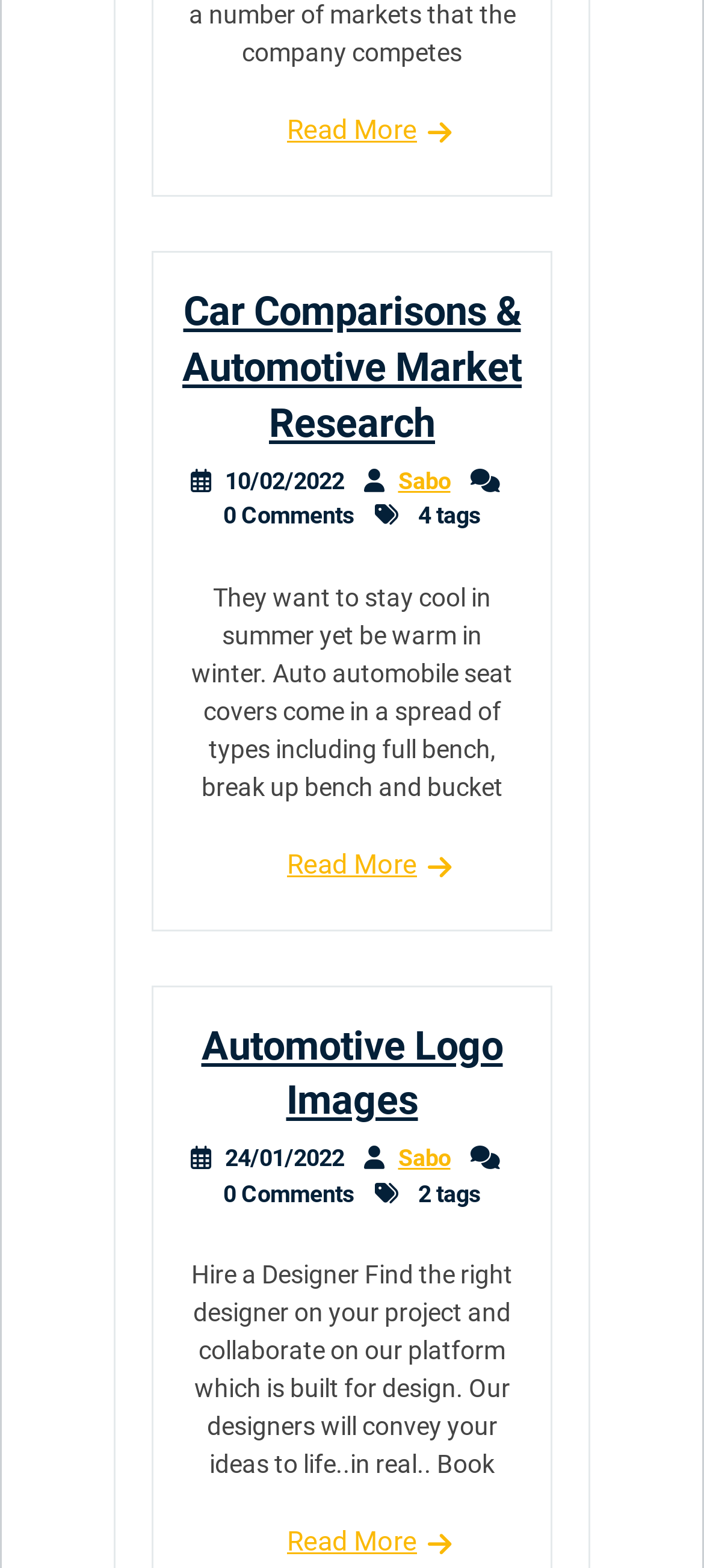Please provide a brief answer to the question using only one word or phrase: 
How many tags are in the second article?

2